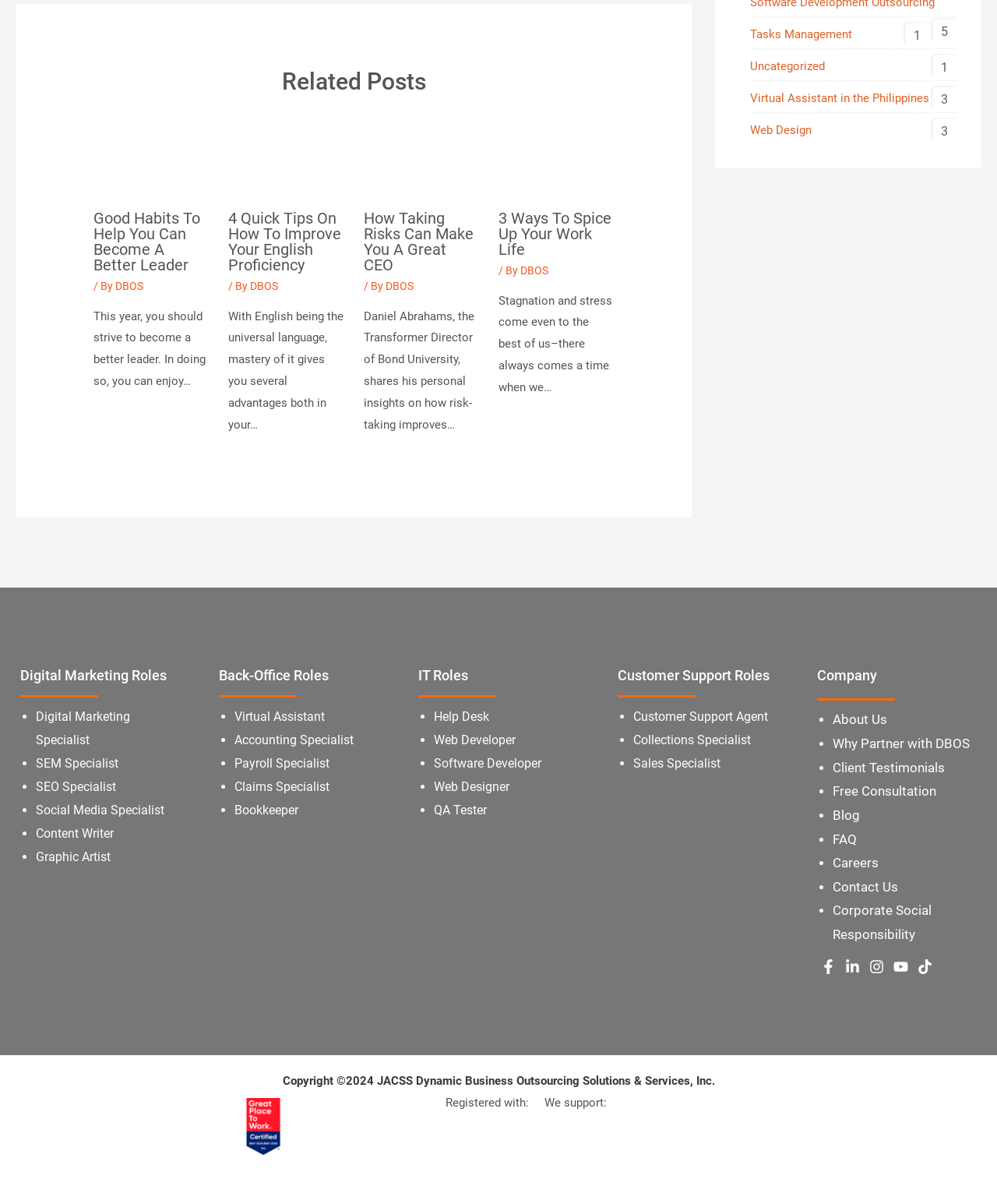Please mark the clickable region by giving the bounding box coordinates needed to complete this instruction: "Click on 'Related Posts'".

[0.094, 0.055, 0.616, 0.08]